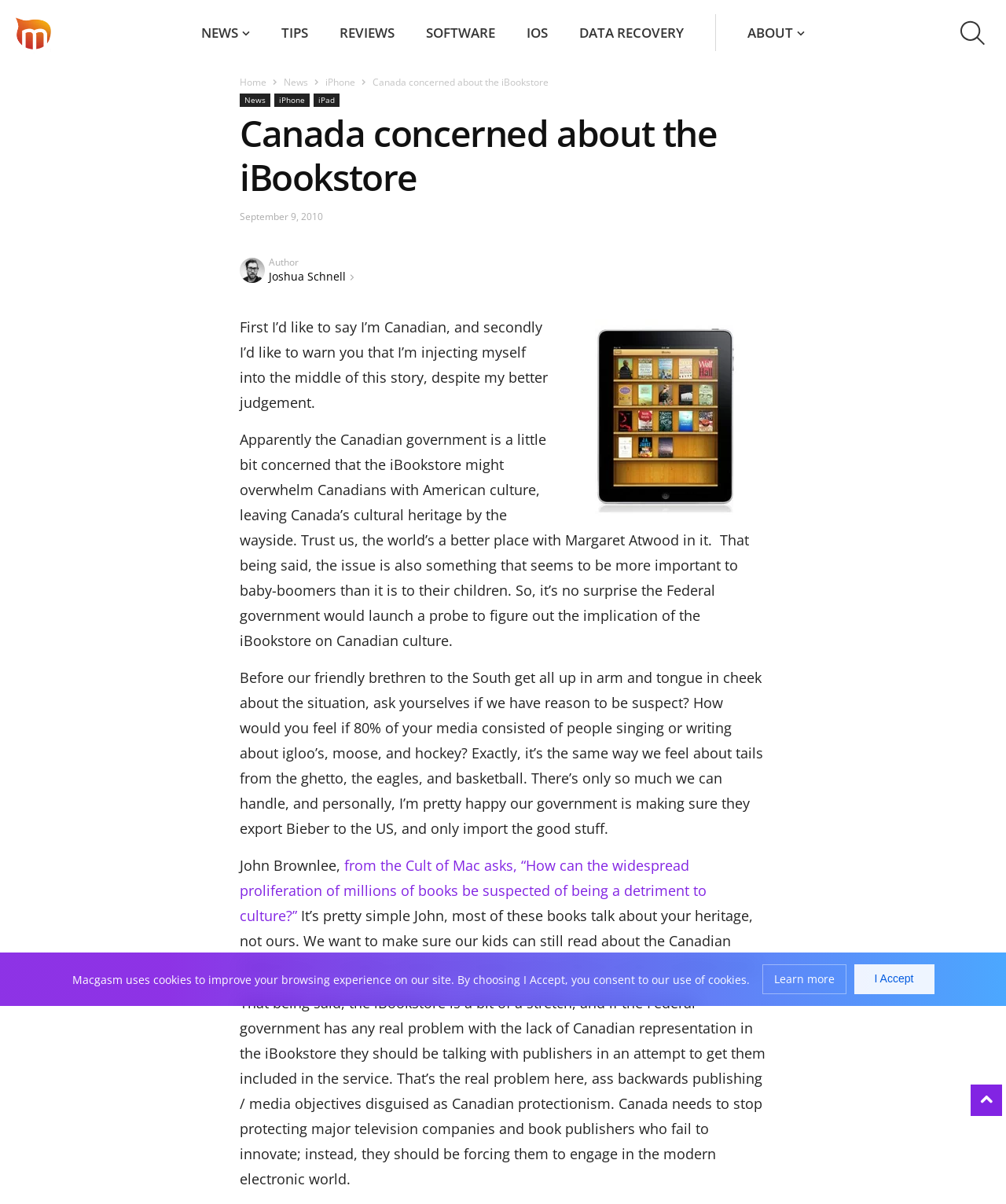Specify the bounding box coordinates of the area that needs to be clicked to achieve the following instruction: "Read the article about Canada concerned about the iBookstore".

[0.238, 0.063, 0.545, 0.074]